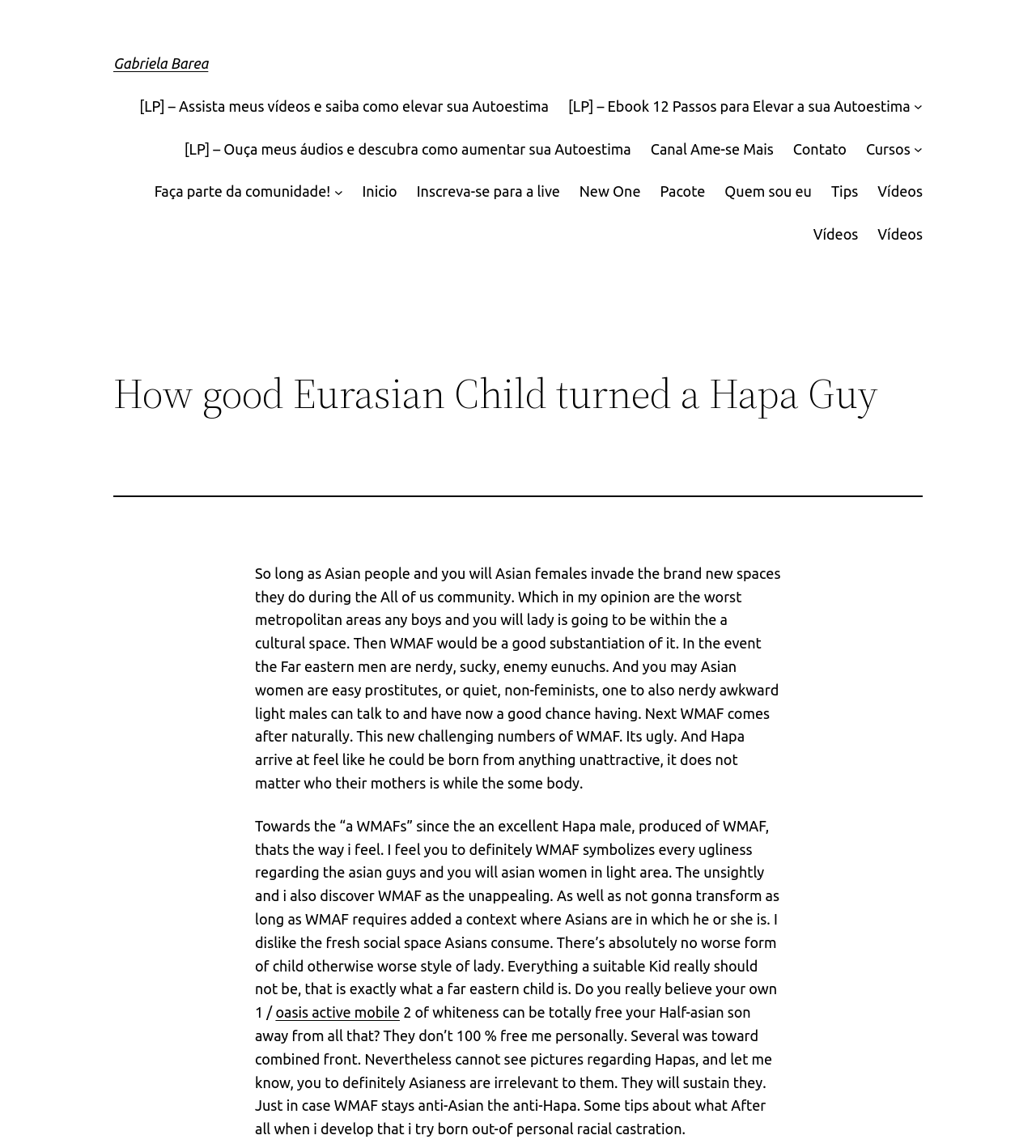Please identify the bounding box coordinates of the area I need to click to accomplish the following instruction: "Join the community by clicking on Faça parte da comunidade!".

[0.149, 0.157, 0.319, 0.177]